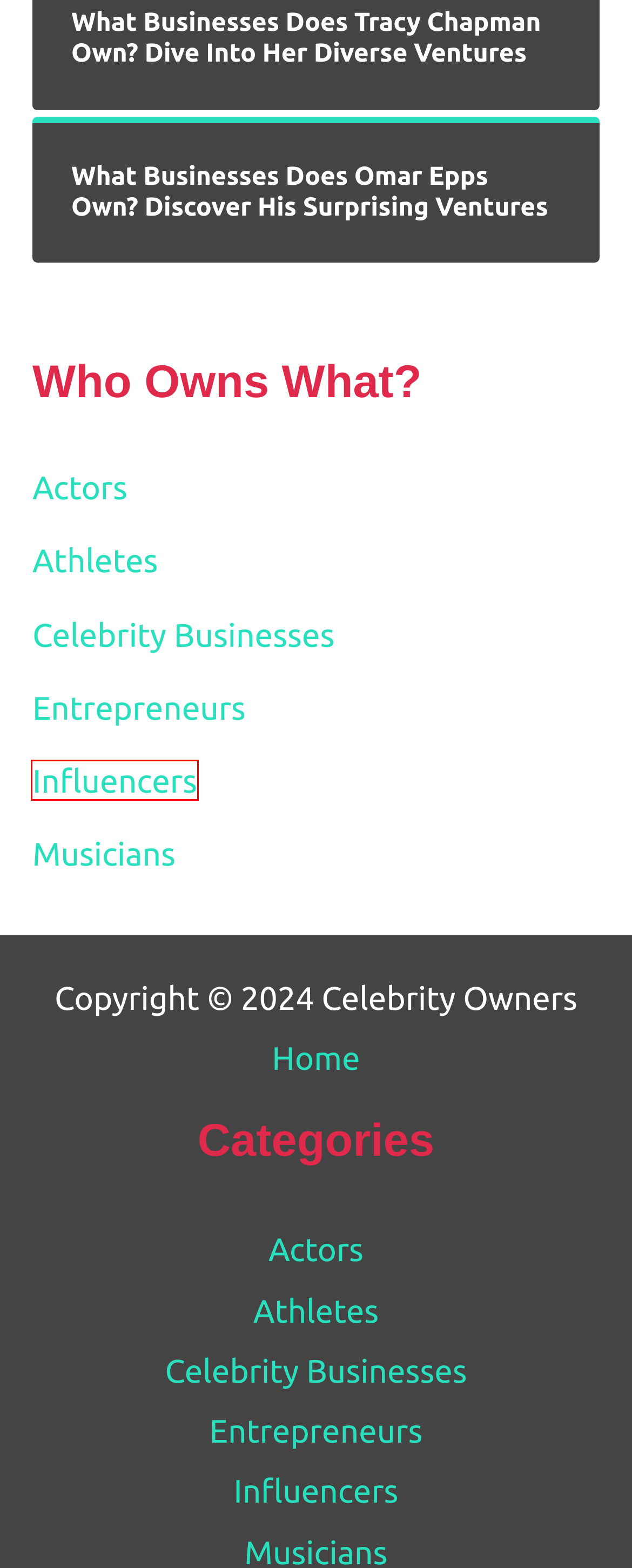You are looking at a screenshot of a webpage with a red bounding box around an element. Determine the best matching webpage description for the new webpage resulting from clicking the element in the red bounding box. Here are the descriptions:
A. Influencers Archives
B. Athletes Archives
C. Entrepreneurs Archives
D. What Businesses Does Tracy Chapman Own? Dive Into Her Diverse Ventures
E. What Businesses Does Omar Epps Own? Discover His Surprising Ventures
F. What Businesses Does Aries Spears Own? Discover His Surprising Ventures
G. Actors Archives
H. Musicians Archives

A